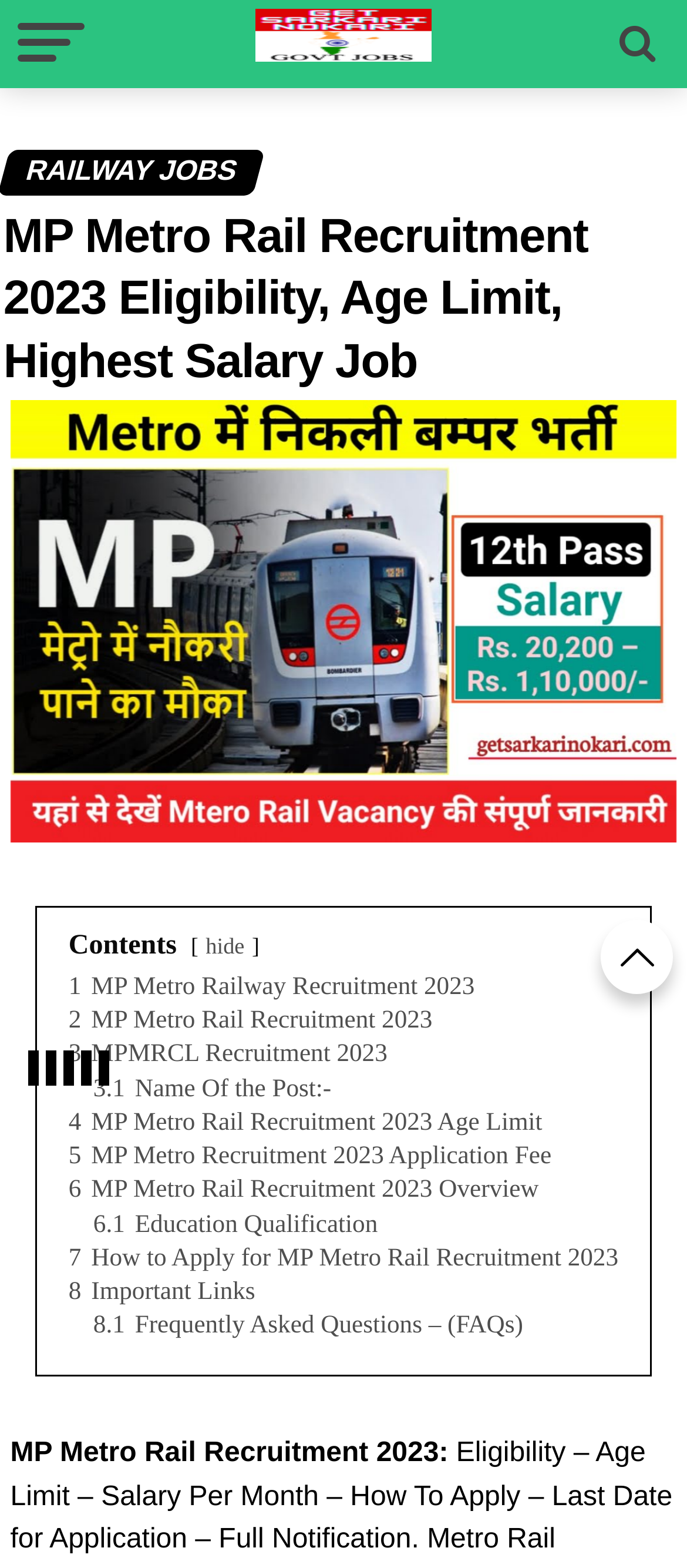Illustrate the webpage thoroughly, mentioning all important details.

The webpage is about MP Metro Rail Recruitment 2023, providing detailed information about the eligibility, age limit, salary, and application process. 

At the top, there is a logo of "Sarkari Job Result" with a link to the website. Below the logo, there is a heading "RAILWAY JOBS" which is also a link. 

The main content of the webpage is divided into sections, each with a heading and a list of links. The first section is about the recruitment details, with a heading "MP Metro Rail Recruitment 2023 Eligibility, Age Limit, Highest Salary Job". Below this heading, there is an image related to the recruitment. 

The sections are organized in a vertical manner, with each section having a heading and a list of links. The sections include information about the name of the post, age limit, application fee, overview, education qualification, how to apply, and important links. Each link has a brief description of the content it leads to. 

At the bottom of the webpage, there is a static text "MP Metro Rail Recruitment 2023:" which seems to be a summary or a conclusion of the recruitment details.